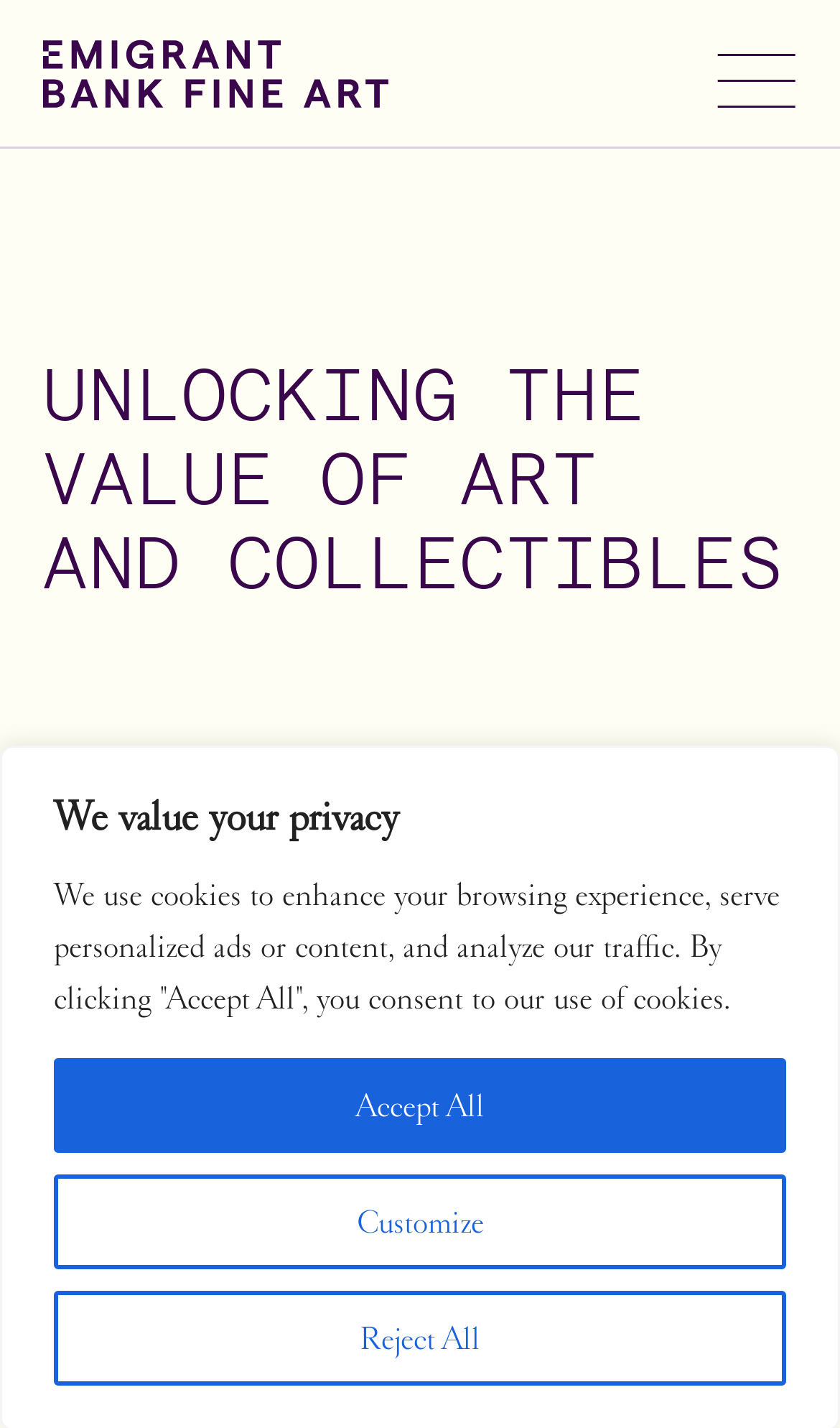Examine the image and give a thorough answer to the following question:
What type of assets does Emigrant Bank Fine Art work with?

The webpage mentions that Emigrant Bank Fine Art's expert team is experienced across a wide range of passion assets, including fine art, wine, jewelry, and classic cars. This information can be found in the paragraph of text on the webpage.